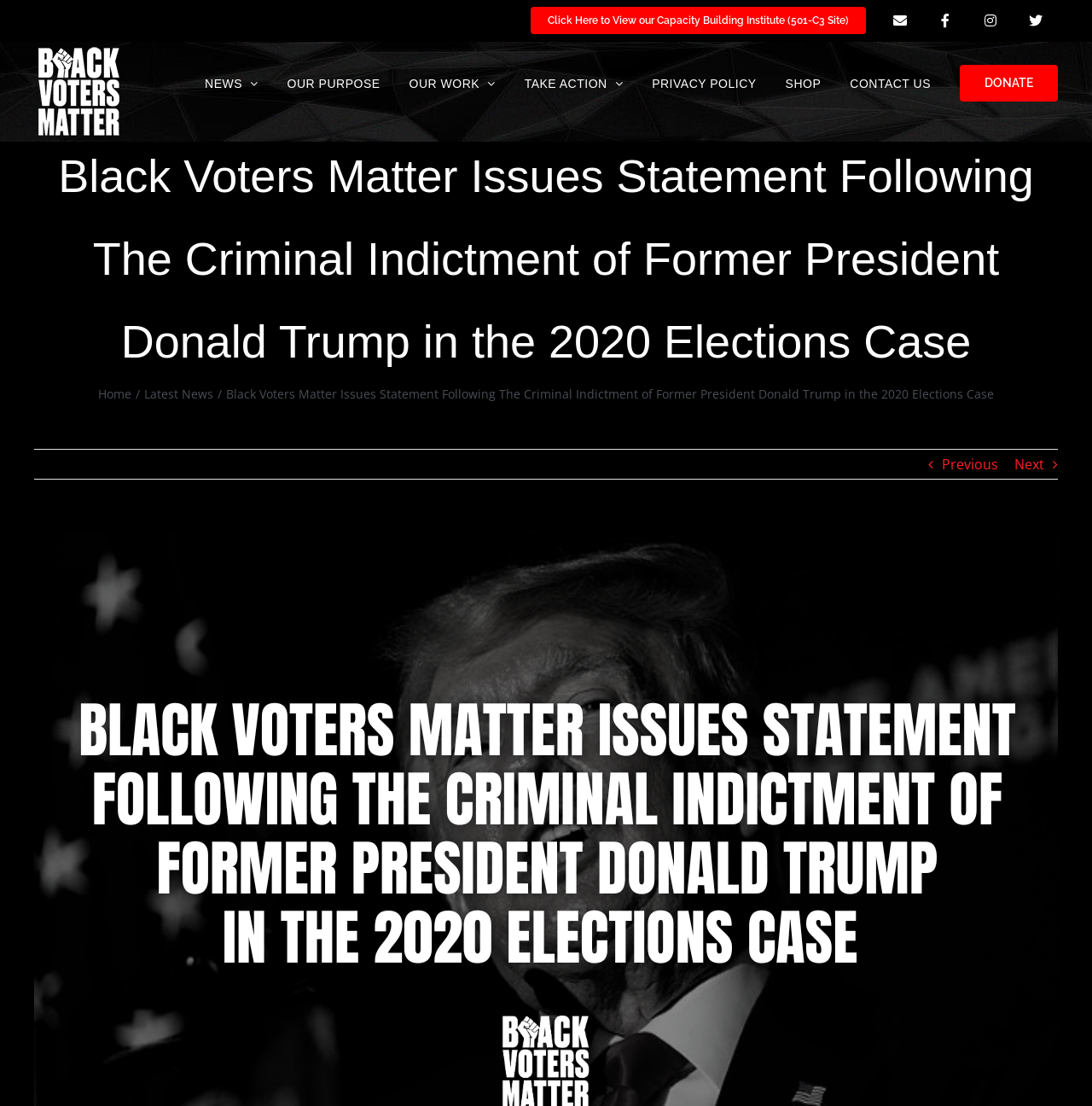Please find the bounding box coordinates of the element that you should click to achieve the following instruction: "Donate to Black Voters Matter". The coordinates should be presented as four float numbers between 0 and 1: [left, top, right, bottom].

[0.879, 0.038, 0.969, 0.11]